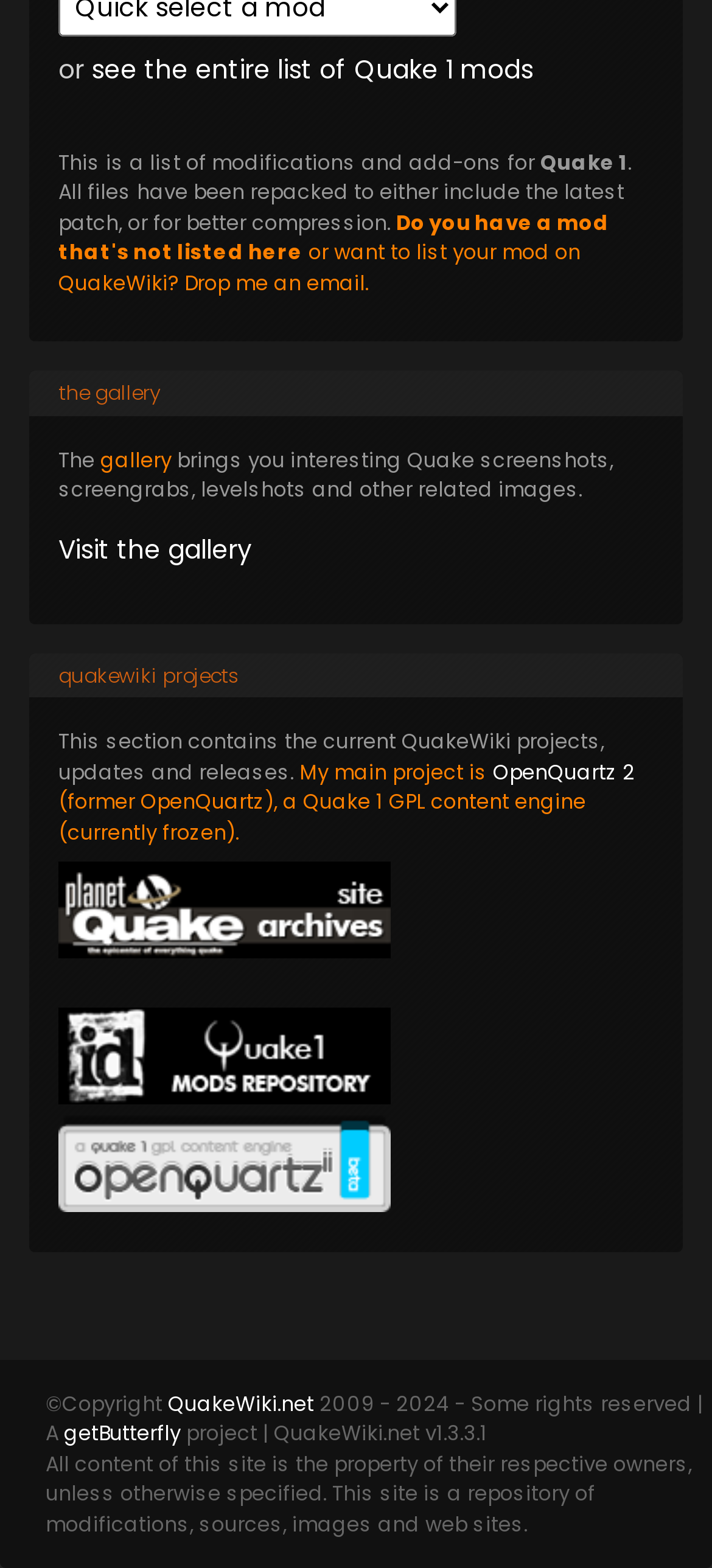Identify the bounding box coordinates of the area that should be clicked in order to complete the given instruction: "see the entire list of Quake 1 mods". The bounding box coordinates should be four float numbers between 0 and 1, i.e., [left, top, right, bottom].

[0.128, 0.032, 0.749, 0.055]